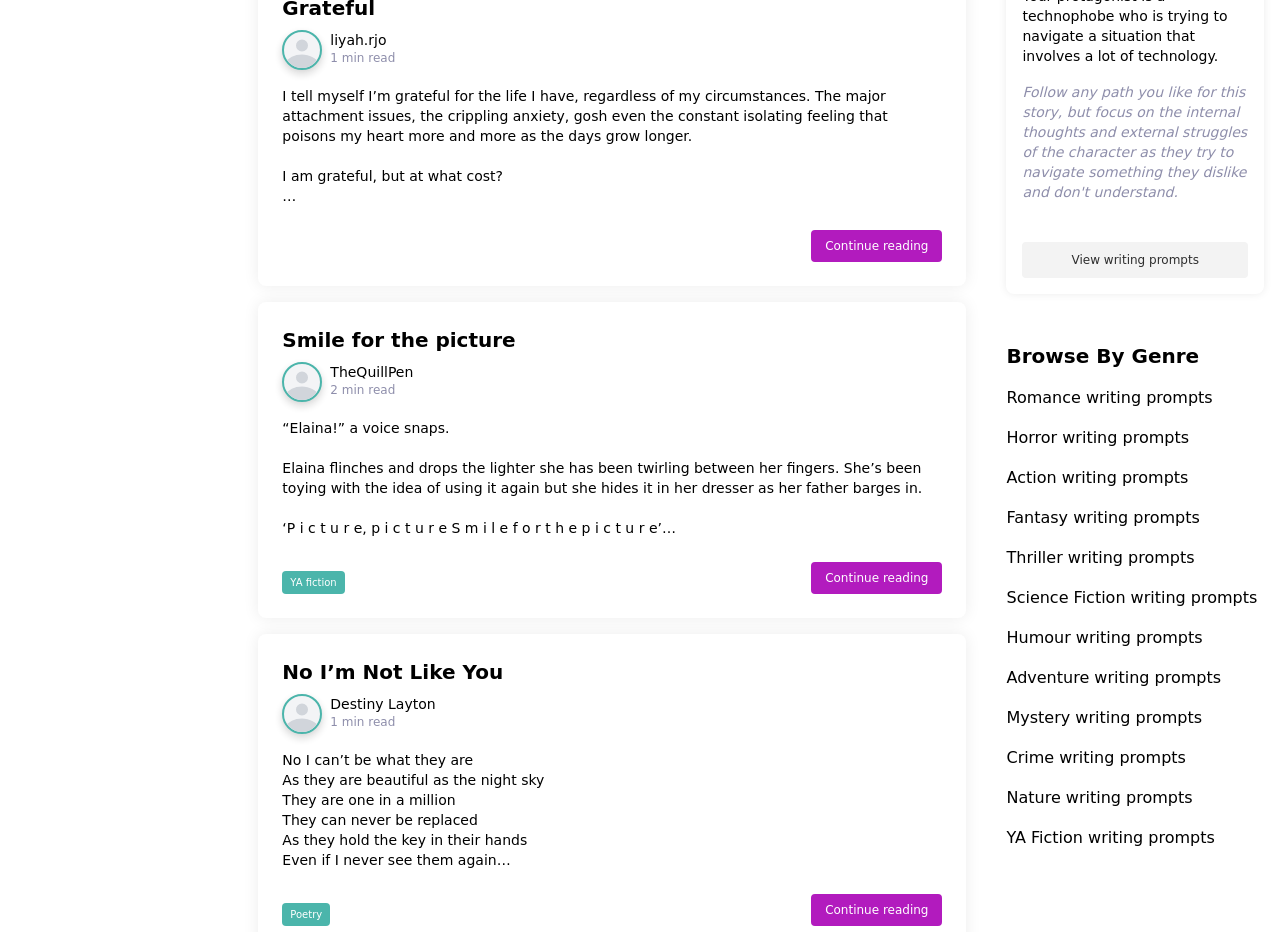What is the title of the second writing prompt?
Using the image, provide a detailed and thorough answer to the question.

The second writing prompt has a title 'Smile for the picture' and a brief description that starts with '“Elaina!” a voice snaps.'.